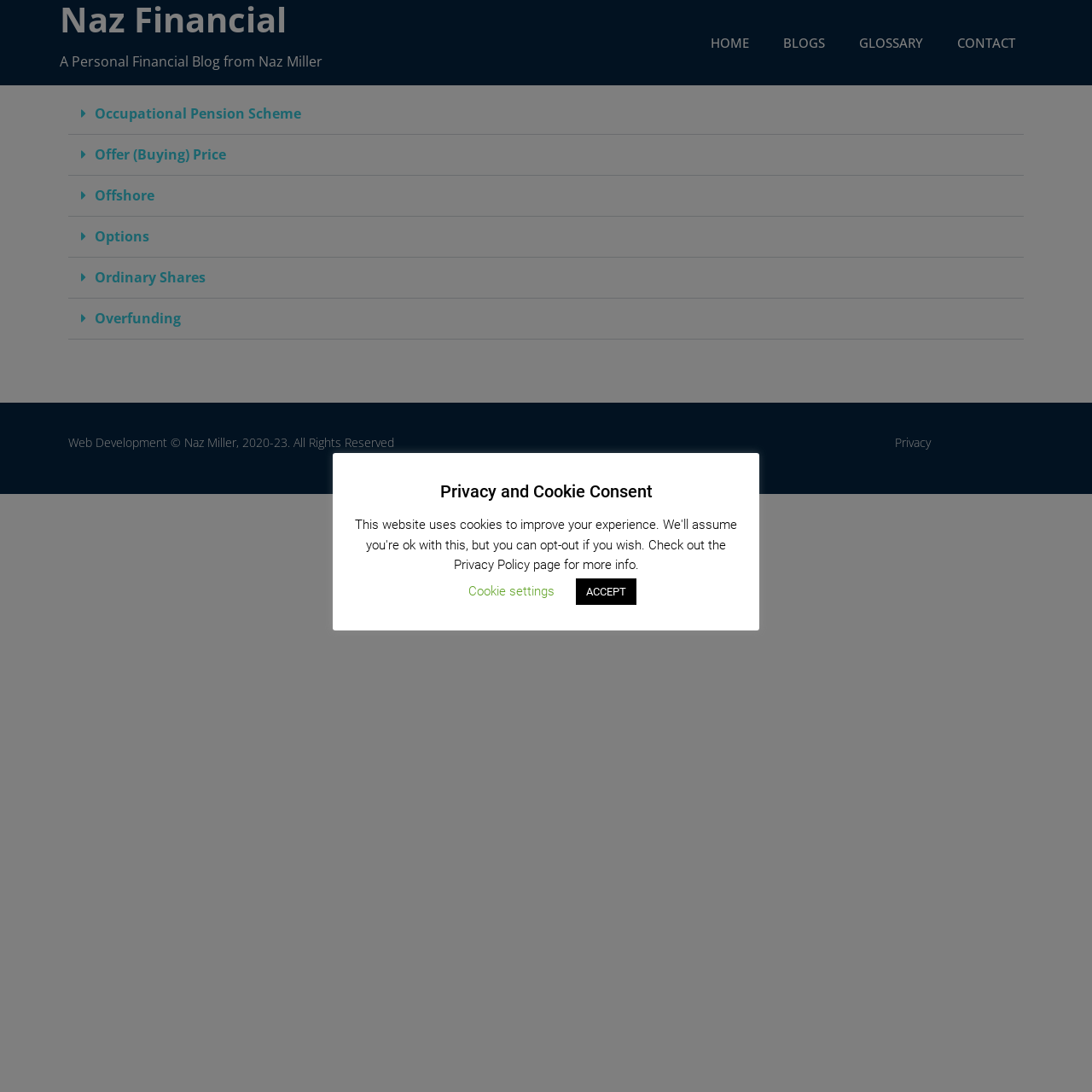Extract the bounding box coordinates of the UI element described: "Occupational Pension Scheme". Provide the coordinates in the format [left, top, right, bottom] with values ranging from 0 to 1.

[0.087, 0.095, 0.276, 0.112]